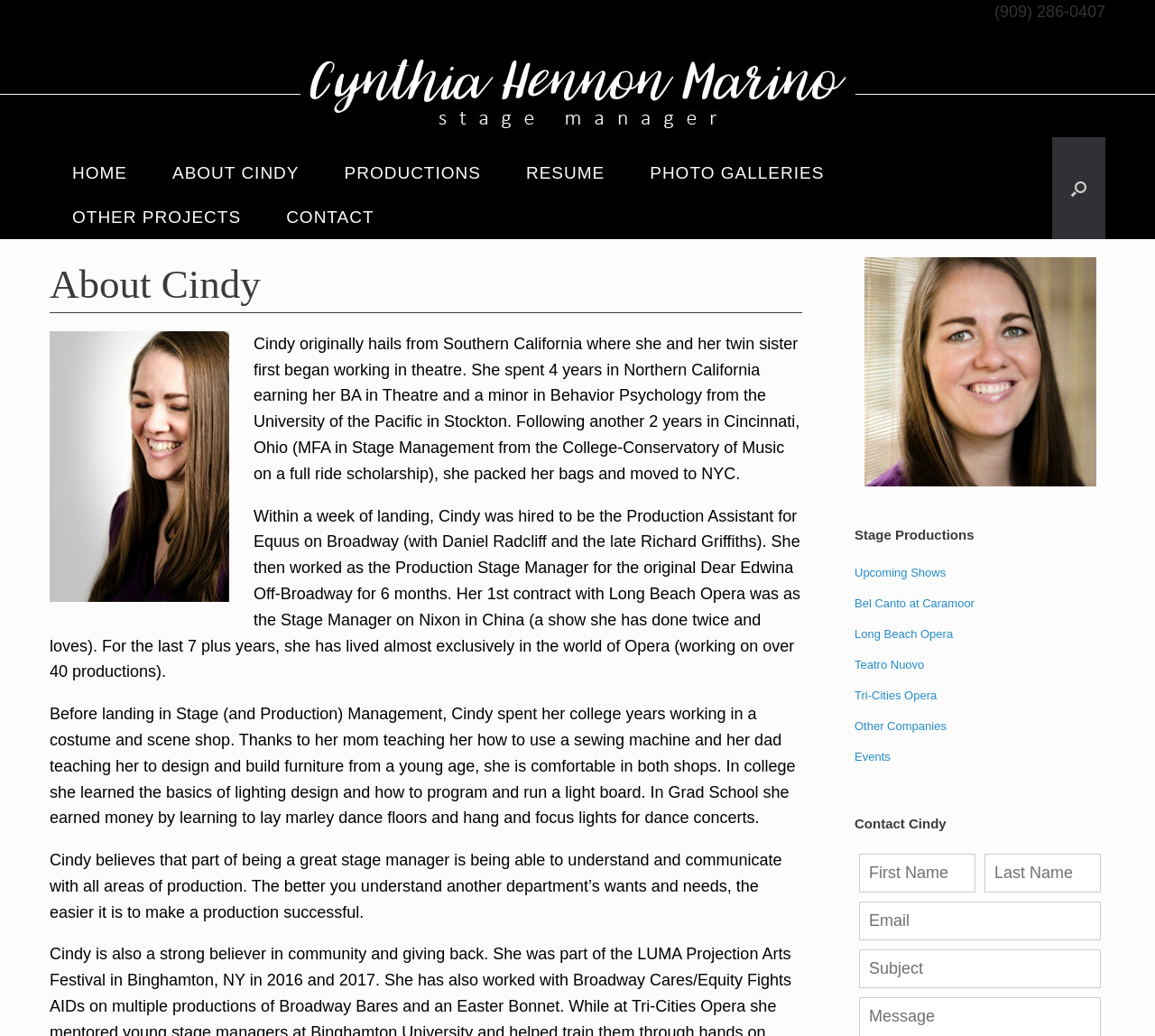How many links are there in the navigation menu?
Based on the image, answer the question with as much detail as possible.

The navigation menu contains links to 'HOME', 'ABOUT CINDY', 'PRODUCTIONS', 'RESUME', 'PHOTO GALLERIES', 'OTHER PROJECTS', and 'CONTACT', which totals 7 links.